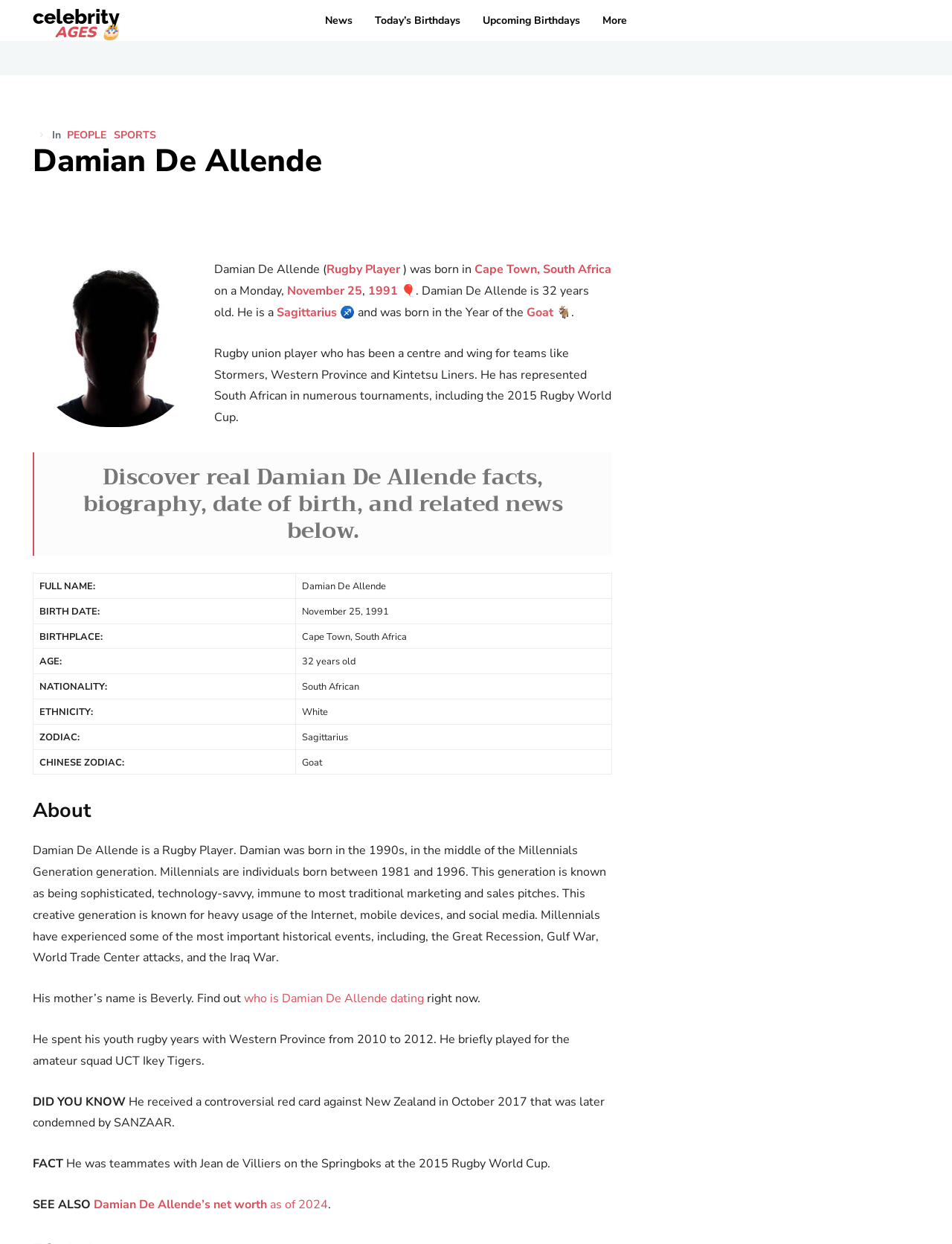Identify and provide the bounding box for the element described by: "November".

[0.302, 0.227, 0.362, 0.241]